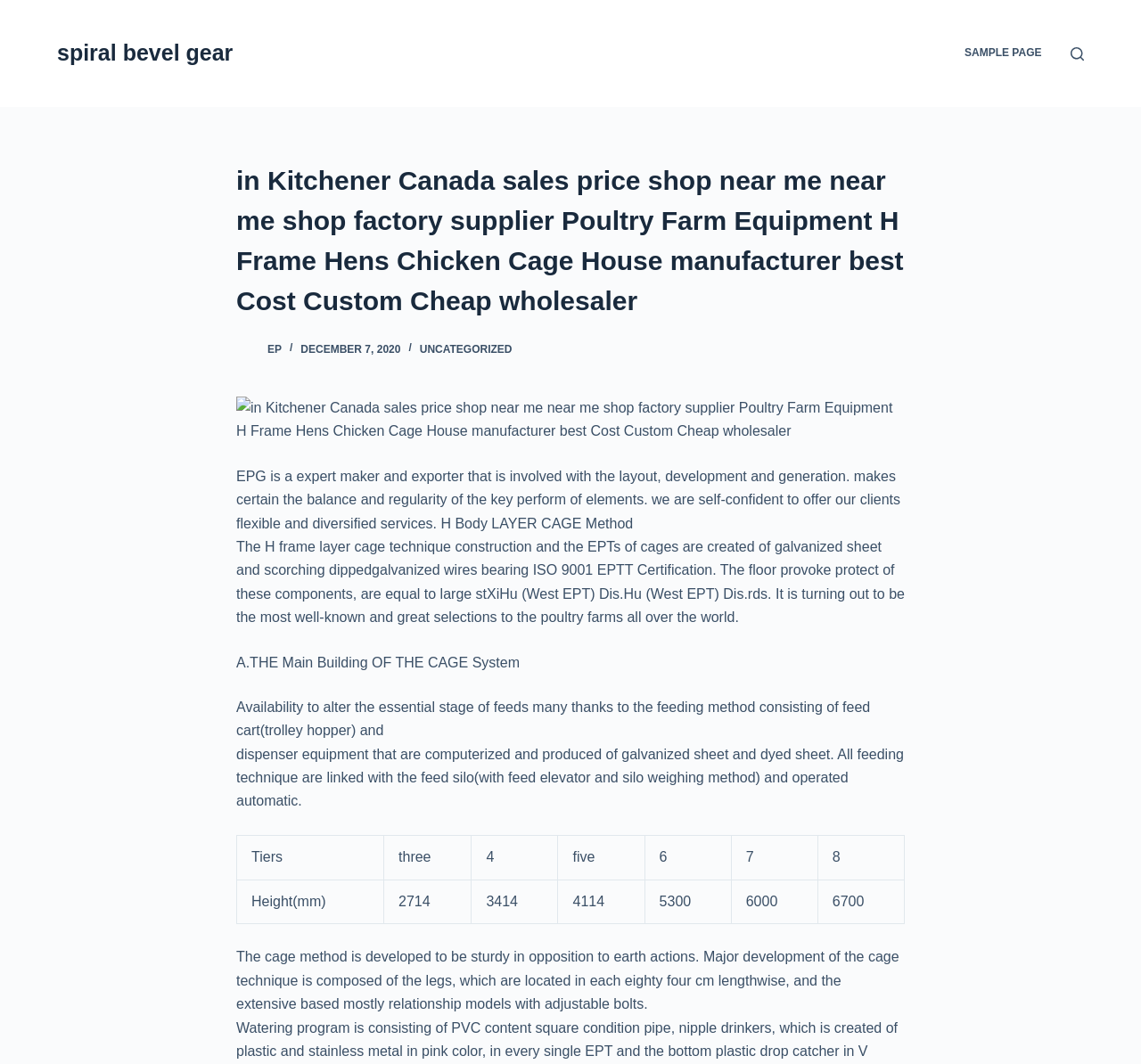Analyze the image and give a detailed response to the question:
What is the benefit of the cage system's design?

According to the webpage, the cage system is designed to be sturdy against earth actions, which suggests that the system is able to withstand natural disasters or seismic activities, ensuring the safety of the poultry.